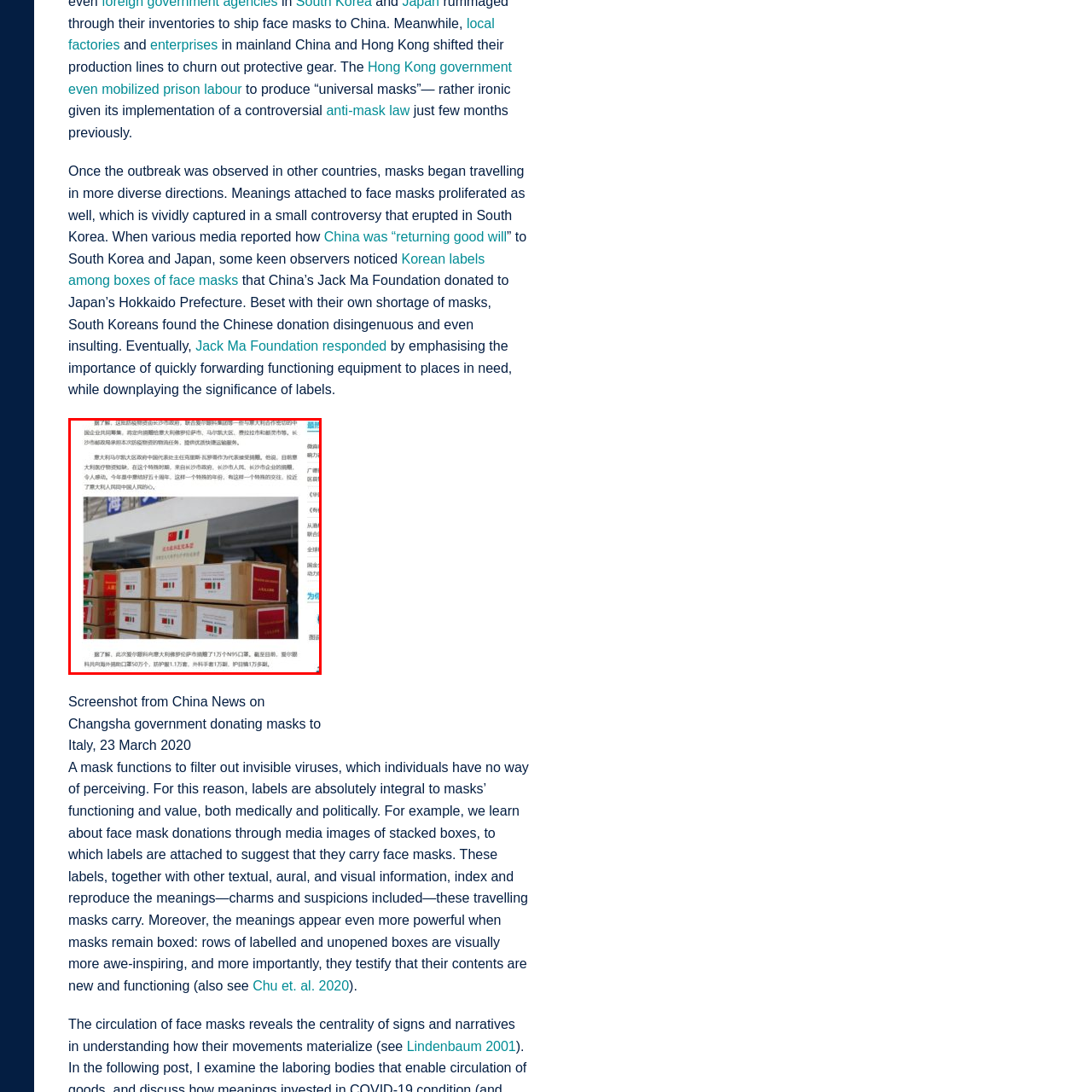Describe the scene captured within the highlighted red boundary in great detail.

The image depicts a stack of boxes labeled for a donation of face masks from the Changsha government to Italy, dated March 2020. Prominently displayed on the center box is a sign featuring the Italian flag alongside Chinese characters, signaling the recipient of this charitable contribution amid the COVID-19 pandemic. The boxes are neatly arranged, showcasing their labels, which likely include important information about the contents. This visual serves as a representation of international solidarity and cooperation during a critical time in global health, highlighting the logistical efforts involved in distributing protective gear to nations in need. The backdrop suggests a warehouse-like setting, indicative of organizational efforts in managing supplies and donations during the crisis.